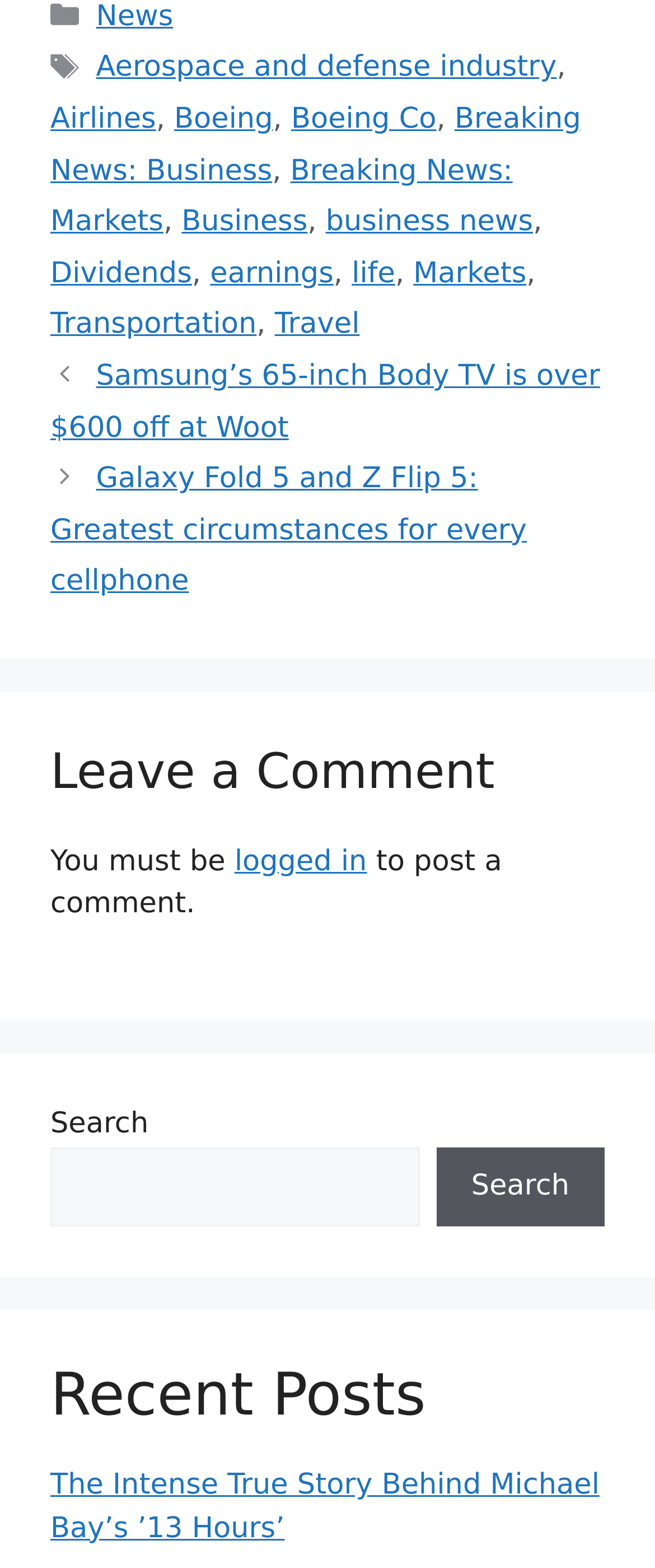Give a one-word or phrase response to the following question: What is the first tag listed?

Aerospace and defense industry